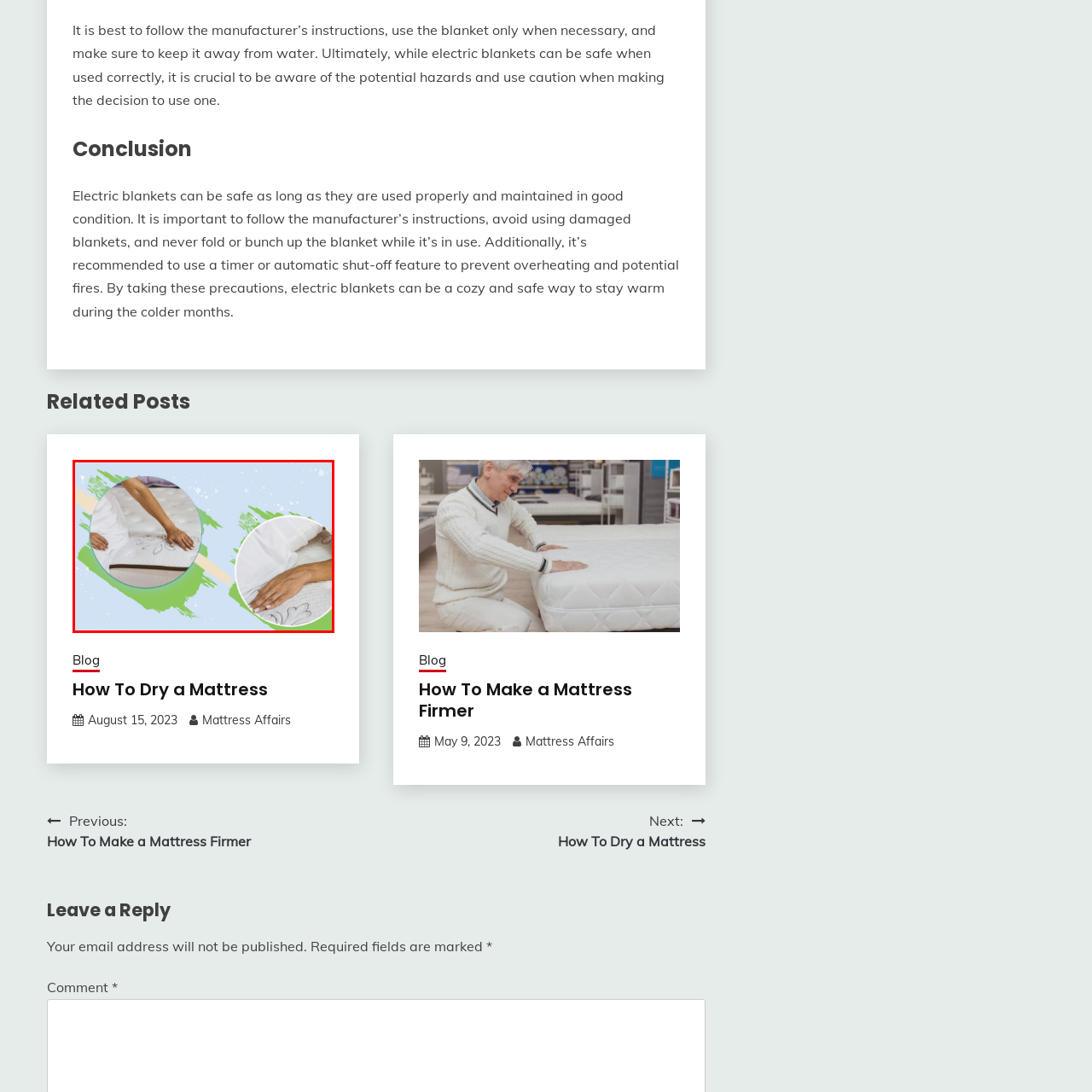Focus on the image enclosed by the red outline and give a short answer: What is the focus of the image composition?

Texture and care